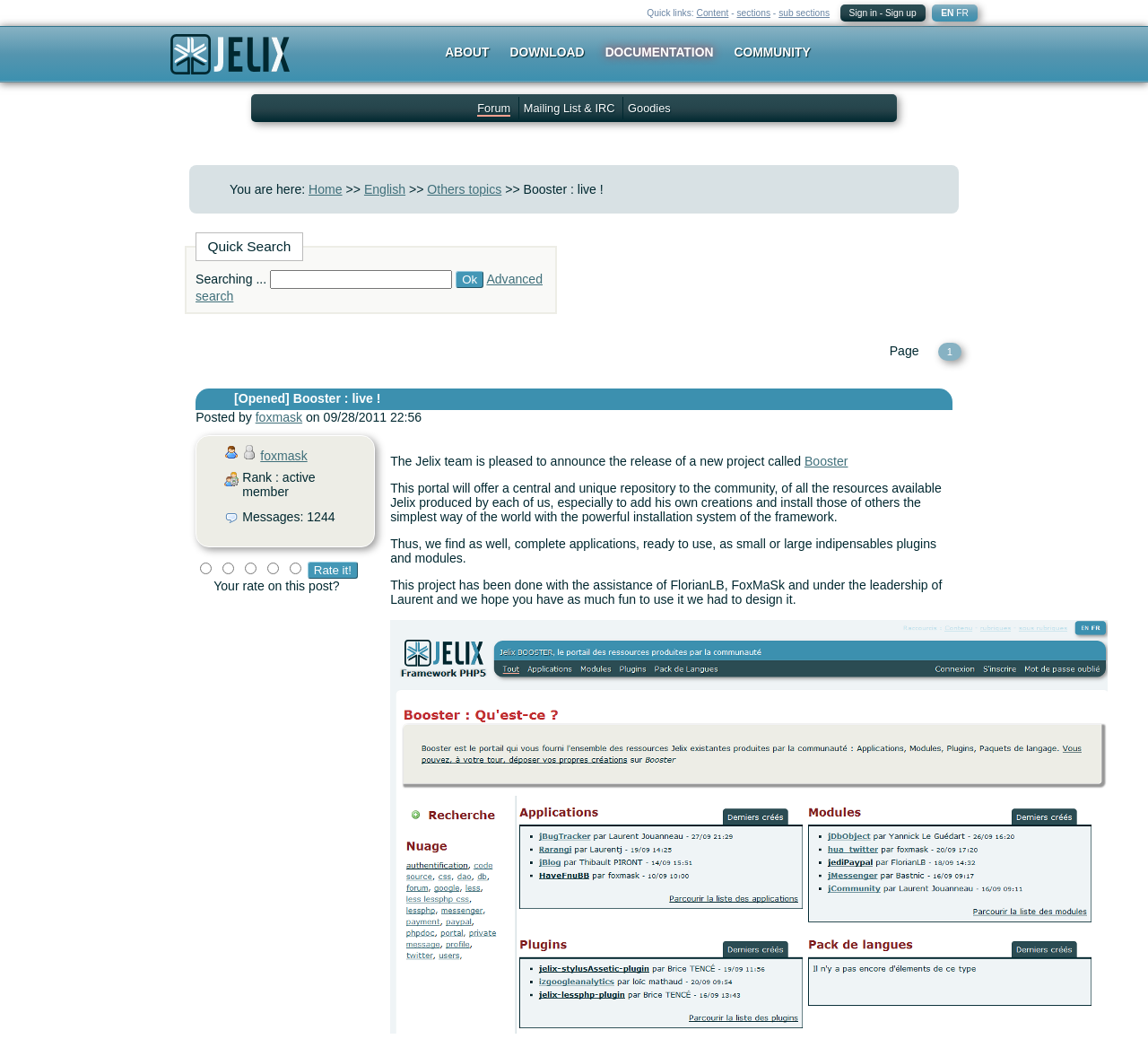Please identify the bounding box coordinates of the element that needs to be clicked to execute the following command: "Go to the ABOUT page". Provide the bounding box using four float numbers between 0 and 1, formatted as [left, top, right, bottom].

[0.388, 0.043, 0.426, 0.057]